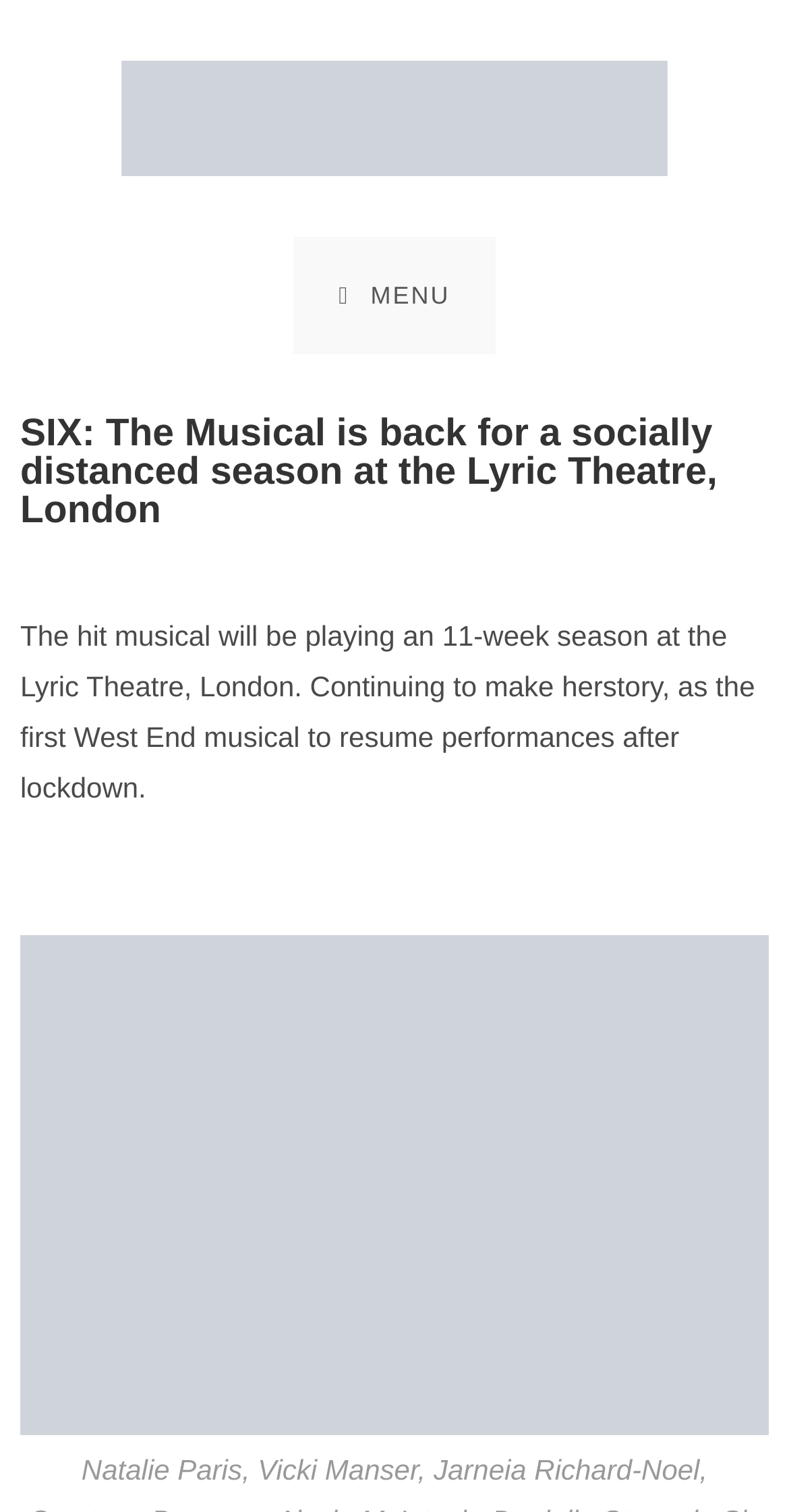Provide a one-word or brief phrase answer to the question:
Who are the actresses in the photo?

Natalie Paris, Vicki Manser, Jarneia Richard-Noel, Courtney Bowman, Alexia McIntosh, Danielle Steers